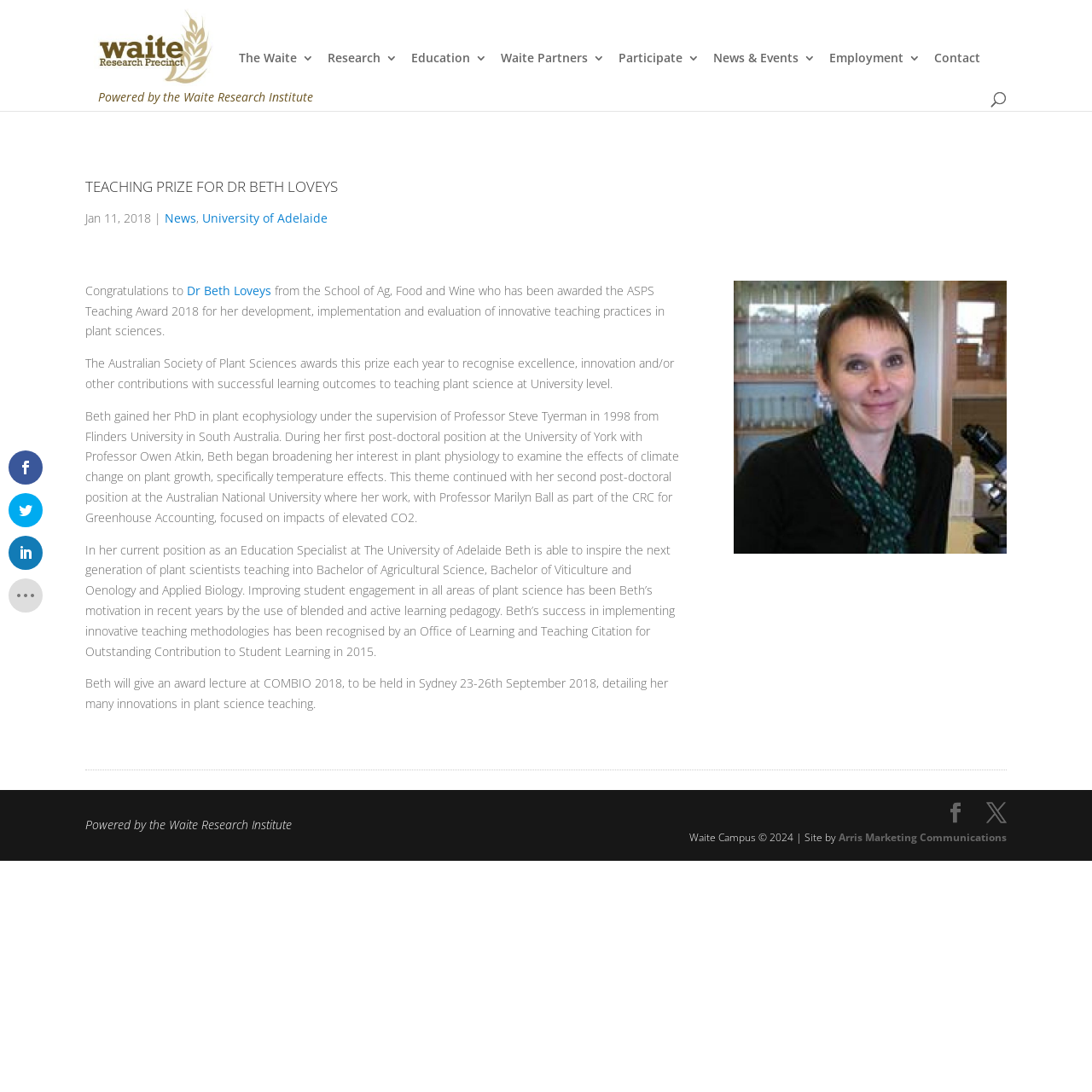Find the bounding box coordinates of the element's region that should be clicked in order to follow the given instruction: "Search for something". The coordinates should consist of four float numbers between 0 and 1, i.e., [left, top, right, bottom].

[0.205, 0.0, 0.922, 0.001]